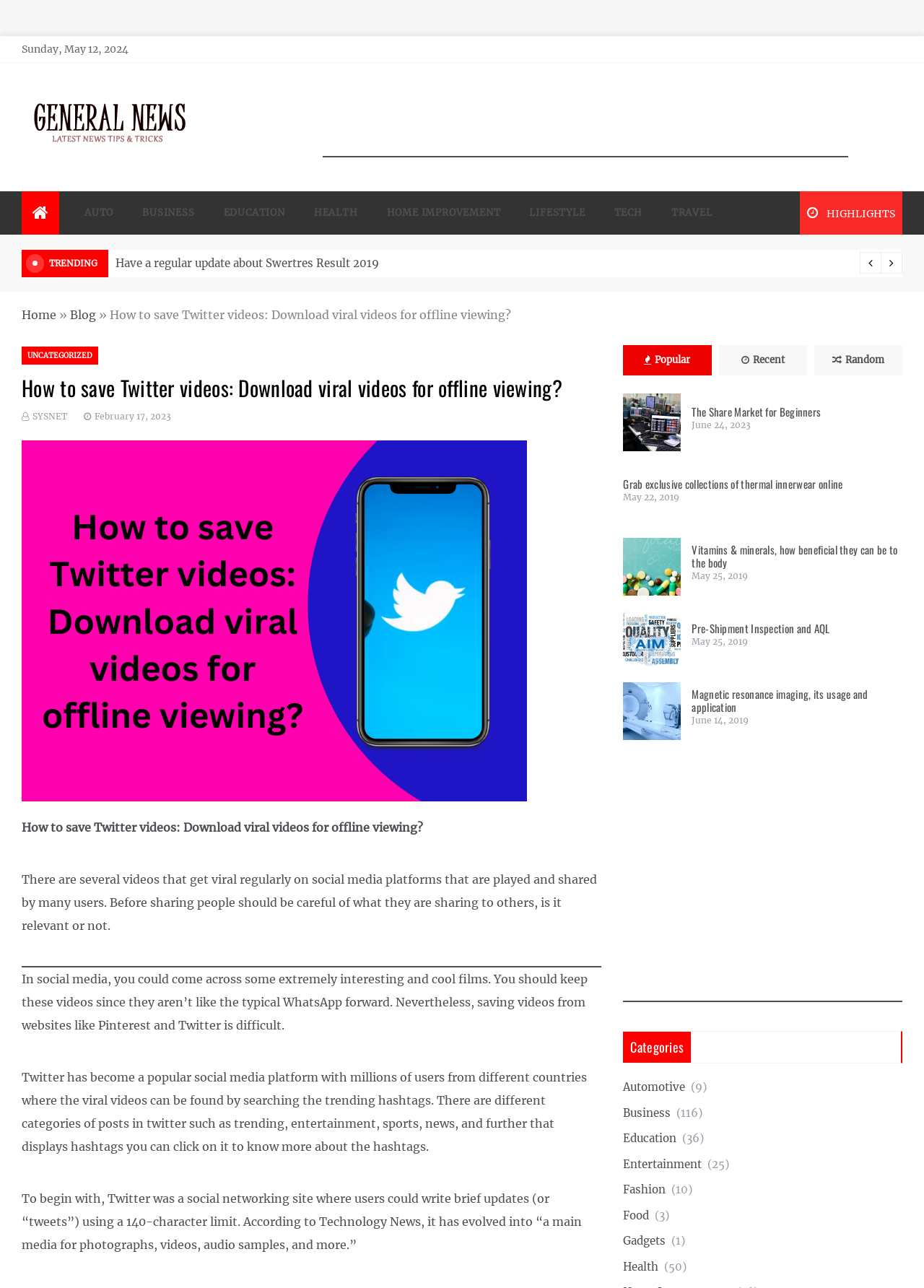How many categories are listed?
Answer the question with a single word or phrase by looking at the picture.

6